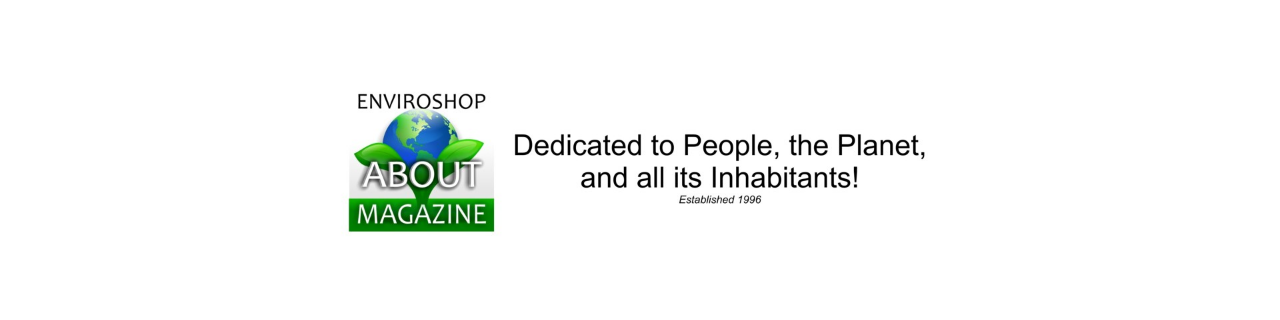Provide a comprehensive description of the image.

The image features the logo and tagline of "Enviroshop - About Magazine." Prominently displayed is the magazine's name, with "ENVIROSHOP" at the top, followed by "ABOUT" in large, bold letters, and "MAGAZINE" highlighted below. The logo incorporates an image of the Earth surrounded by green leaves, symbolizing environmental awareness and commitment. The tagline, "Dedicated to People, the Planet, and all its Inhabitants!," emphasizes the magazine’s mission and core values, along with the note "Established 1996," indicating its longstanding dedication to environmental issues. The overall design reflects a clean, natural aesthetic, aligning with the magazine's themes of sustainability and advocacy for the planet.